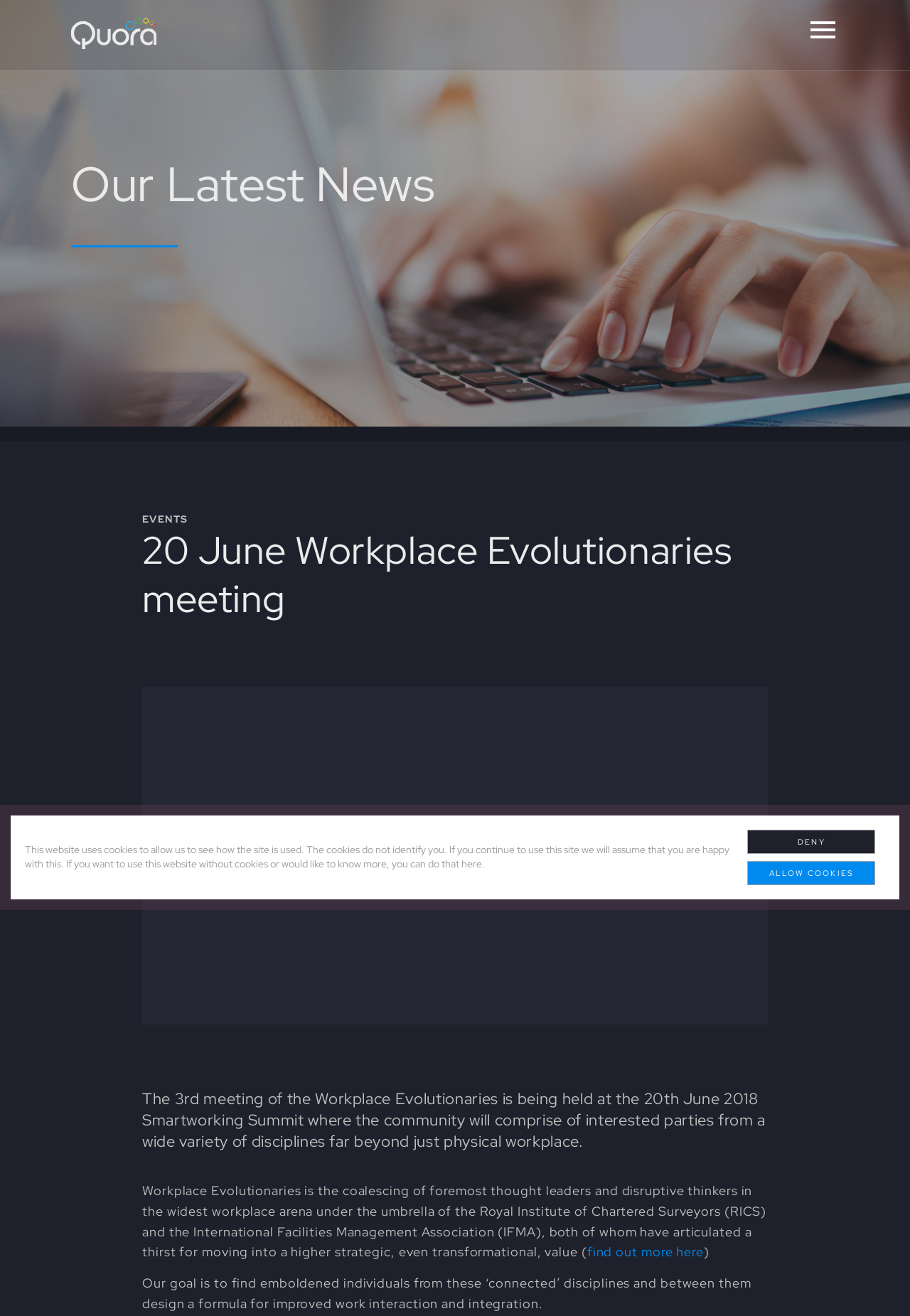Please analyze the image and provide a thorough answer to the question:
What organizations are involved in Workplace Evolutionaries?

The webpage mentions that Workplace Evolutionaries is under the umbrella of the Royal Institute of Chartered Surveyors (RICS) and the International Facilities Management Association (IFMA).